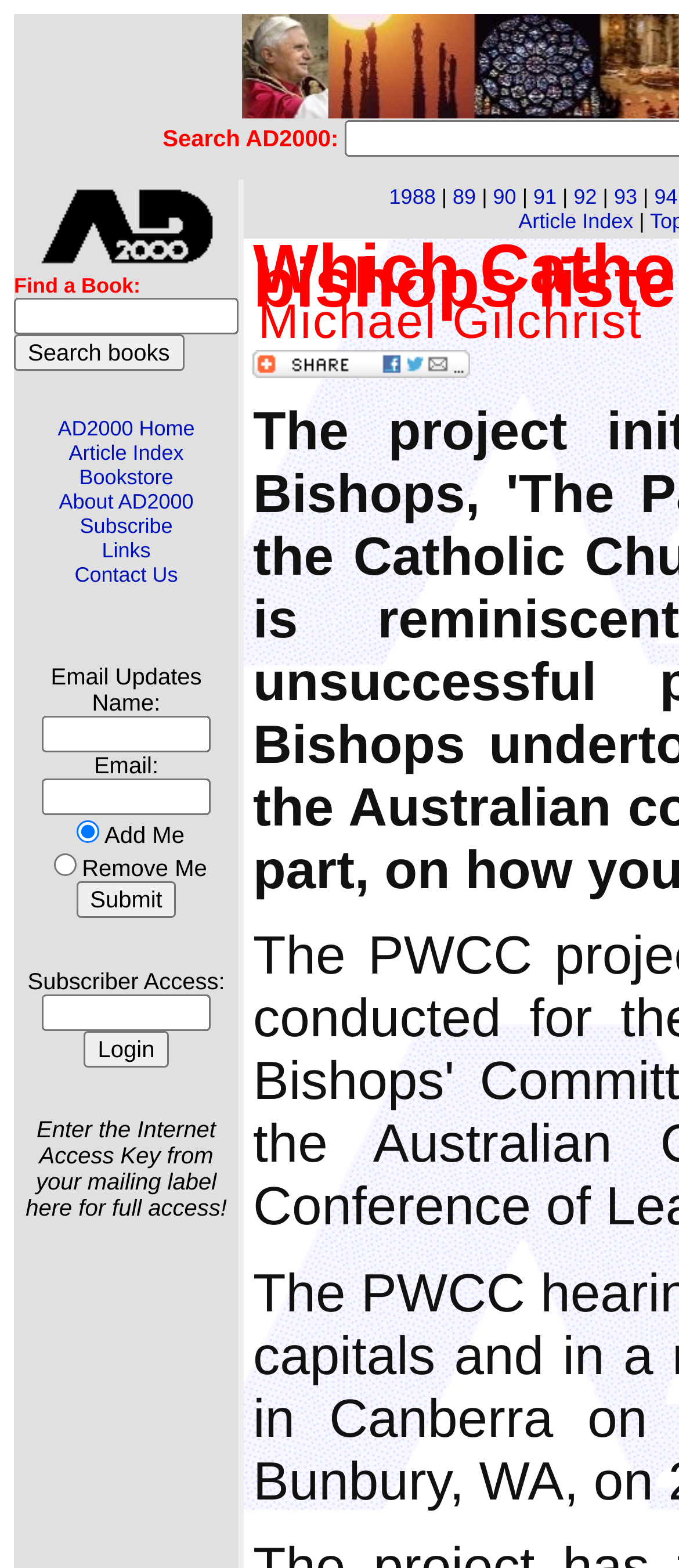Pinpoint the bounding box coordinates of the clickable area necessary to execute the following instruction: "Login to Subscriber Access". The coordinates should be given as four float numbers between 0 and 1, namely [left, top, right, bottom].

[0.124, 0.657, 0.248, 0.68]